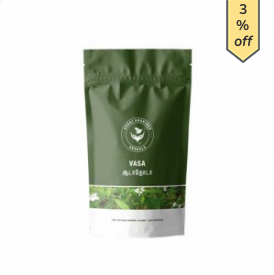What type of product is Adathodai Vasica Podi?
Please ensure your answer is as detailed and informative as possible.

The overall design of the package highlights the natural, herbal essence of the product, and it is mentioned as part of a broader selection of herbal powders available for sale, indicating that Adathodai Vasica Podi is a type of herbal powder.